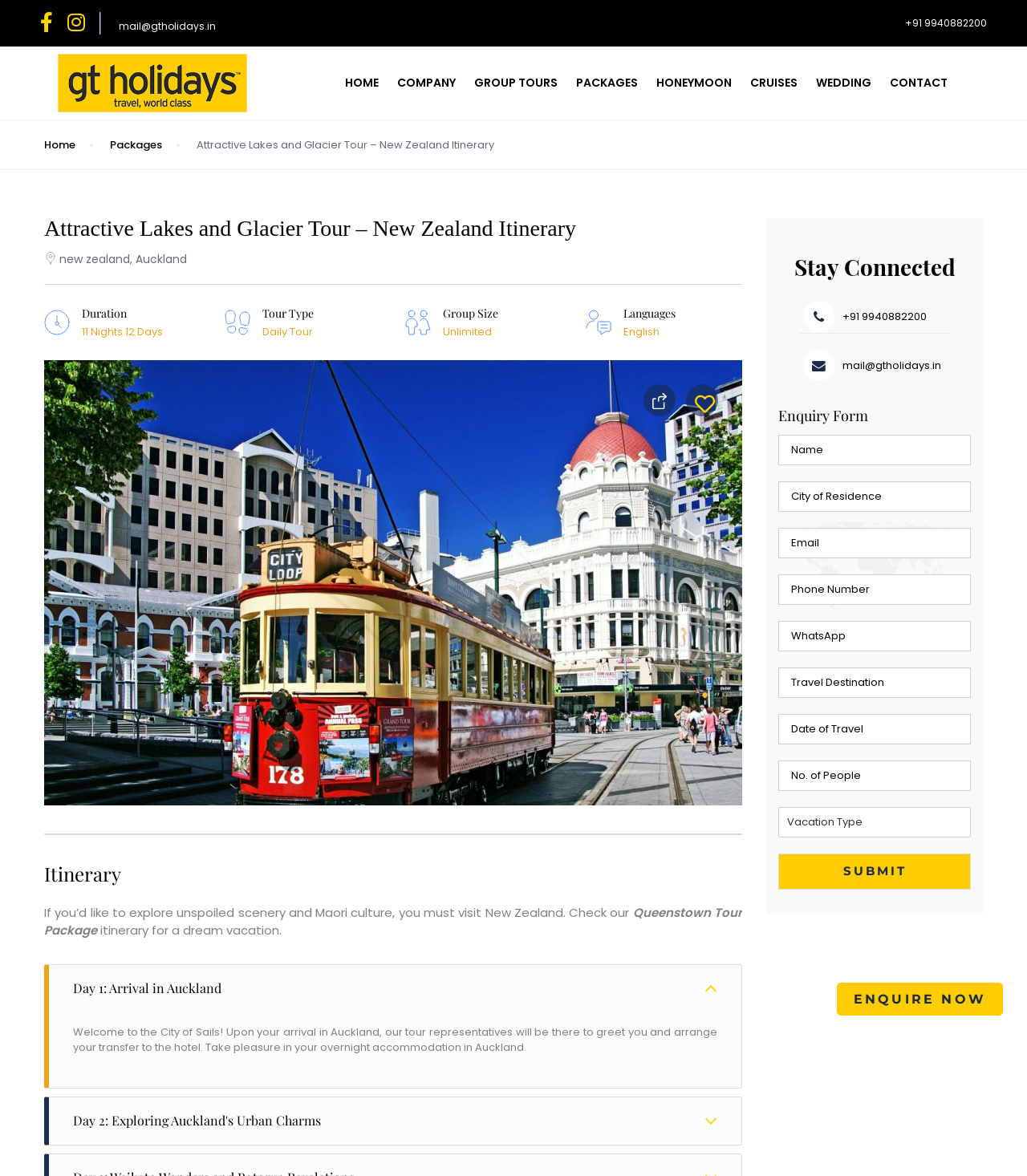Describe all visible elements and their arrangement on the webpage.

This webpage is about GT Holidays' Queenstown tour package. At the top, there are several social media links and a contact link with a phone number and email address. Below that, there is a navigation menu with links to different sections of the website, including HOME, COMPANY, GROUP TOURS, PACKAGES, HONEYMOON, CRUISES, WEDDING, and CONTACT.

The main content of the page is about the Queenstown tour package. There is a heading that reads "Attractive Lakes and Glacier Tour – New Zealand Itinerary" and an image below it. The tour details are presented in a table format, with information about the duration, tour type, group size, and languages. 

Below the tour details, there is a large image of Queenstown, followed by a brief description of the tour package. The itinerary for the 11-night, 12-day tour is outlined, with details about what to expect on each day of the trip.

On the right side of the page, there is a section for staying connected, with a phone number and email address. Below that, there is an enquiry form where users can fill in their details to submit an enquiry. The form includes fields for name, city of residence, email, phone number, WhatsApp, travel destination, date of travel, number of people, and vacation type. There is a SUBMIT button at the bottom of the form. 

Finally, there is a prominent ENQUIRE NOW button at the bottom of the page, encouraging users to take action.